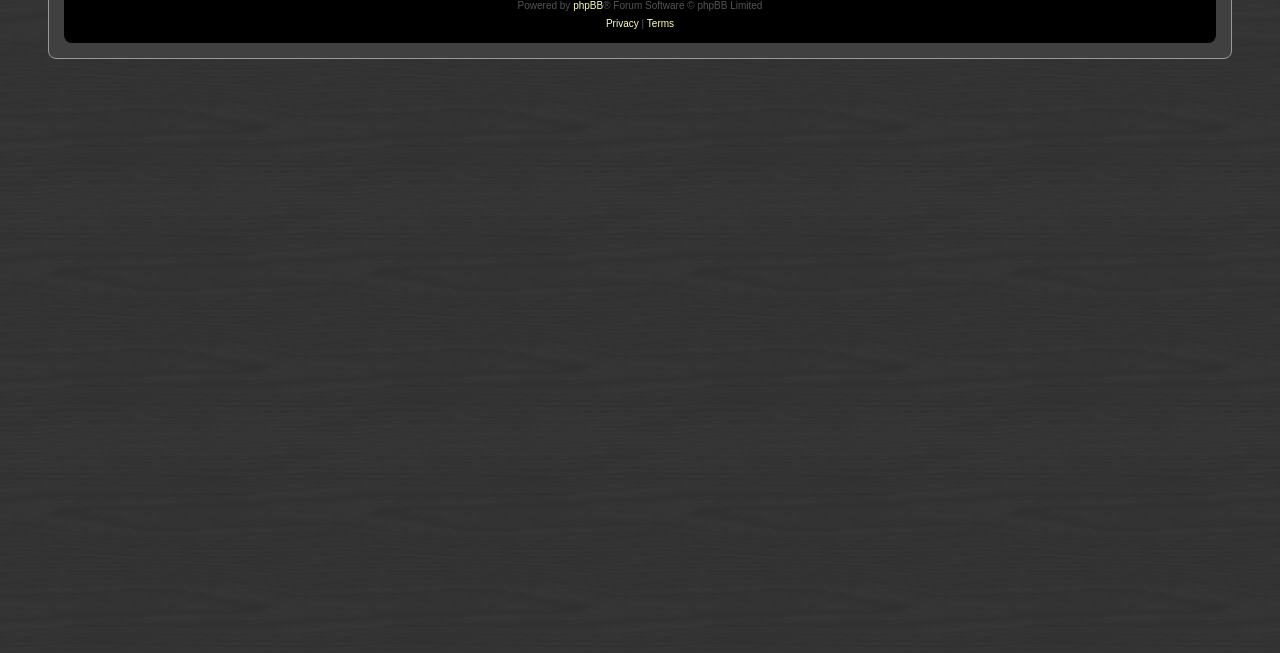Determine the bounding box for the UI element as described: "Terms". The coordinates should be represented as four float numbers between 0 and 1, formatted as [left, top, right, bottom].

[0.505, 0.023, 0.527, 0.051]